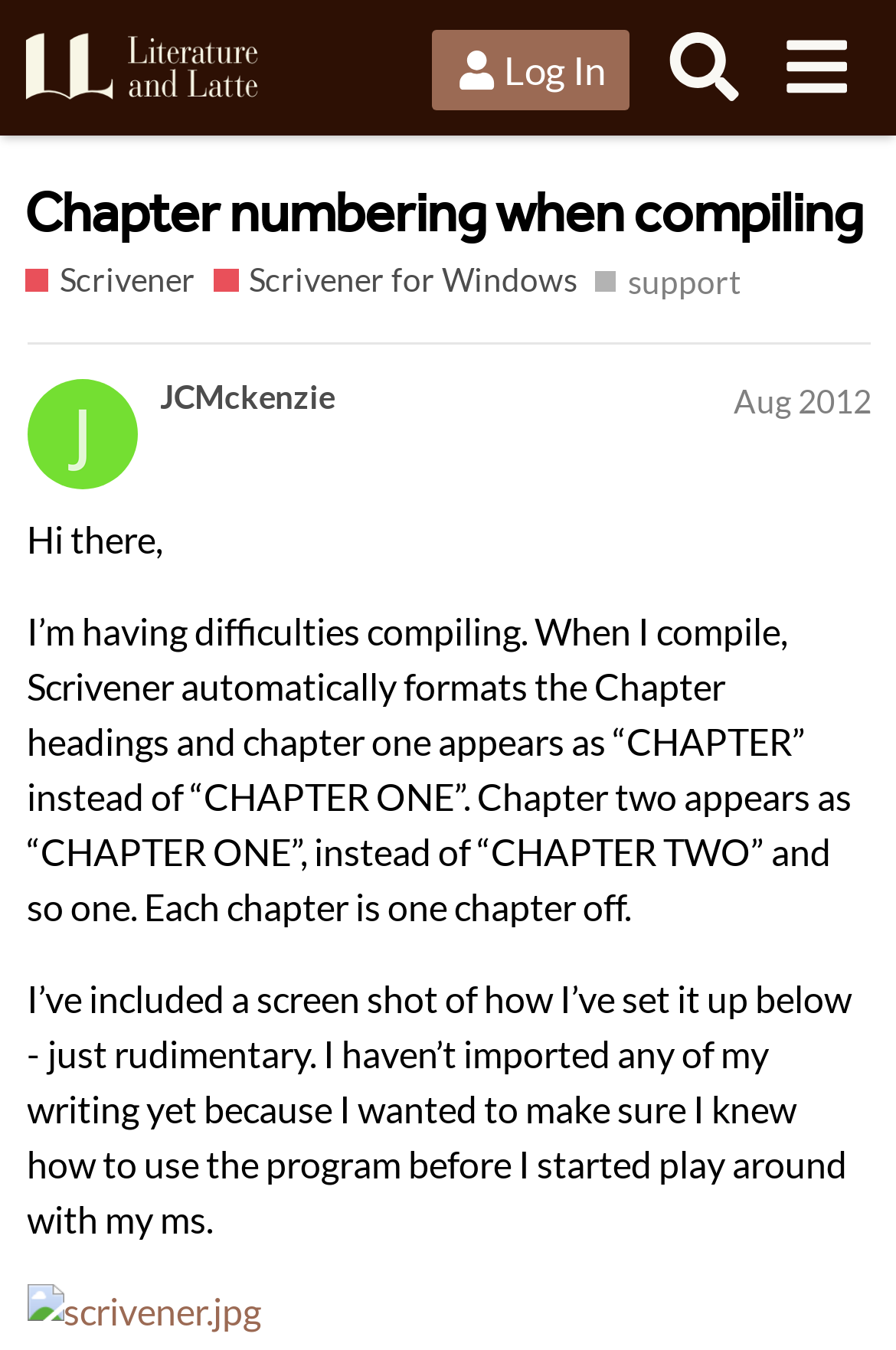Find the bounding box coordinates for the area you need to click to carry out the instruction: "View the 'Chapter numbering when compiling' thread". The coordinates should be four float numbers between 0 and 1, indicated as [left, top, right, bottom].

[0.027, 0.134, 0.973, 0.185]